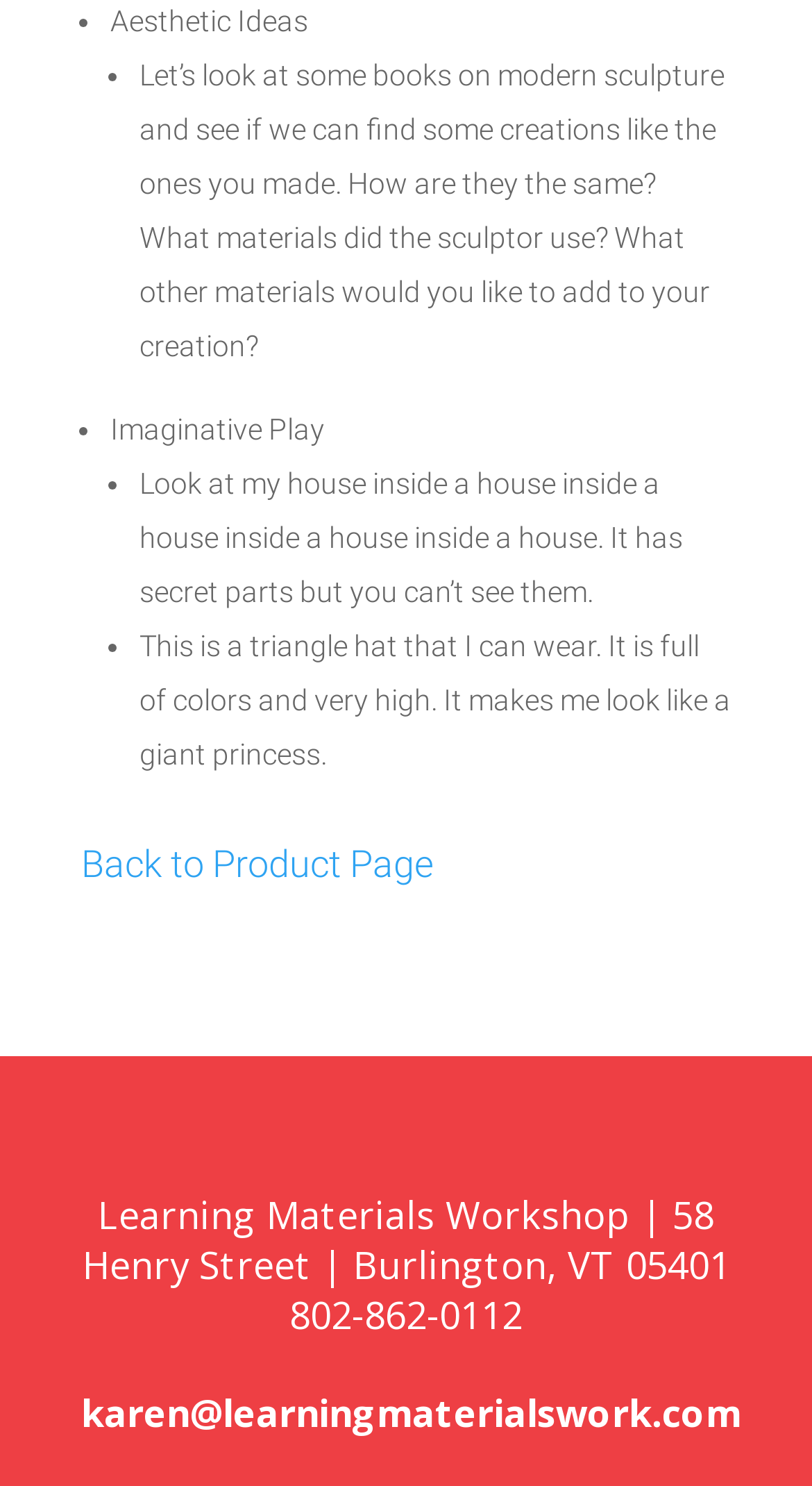What is the name of the workshop?
From the details in the image, provide a complete and detailed answer to the question.

The name of the workshop can be found at the bottom of the webpage, where the address and contact information are provided. The text 'Learning Materials Workshop | 58 Henry Street | Burlington, VT 05401' indicates that the name of the workshop is 'Learning Materials Workshop'.